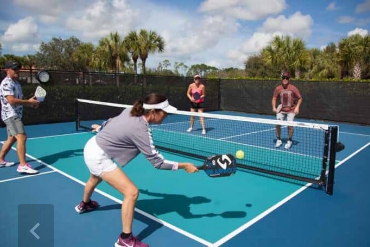How many players are near the net?
Can you provide an in-depth and detailed response to the question?

According to the caption, behind the woman, two players are positioned near the net, one in a purple shirt and another in a casual t-shirt.